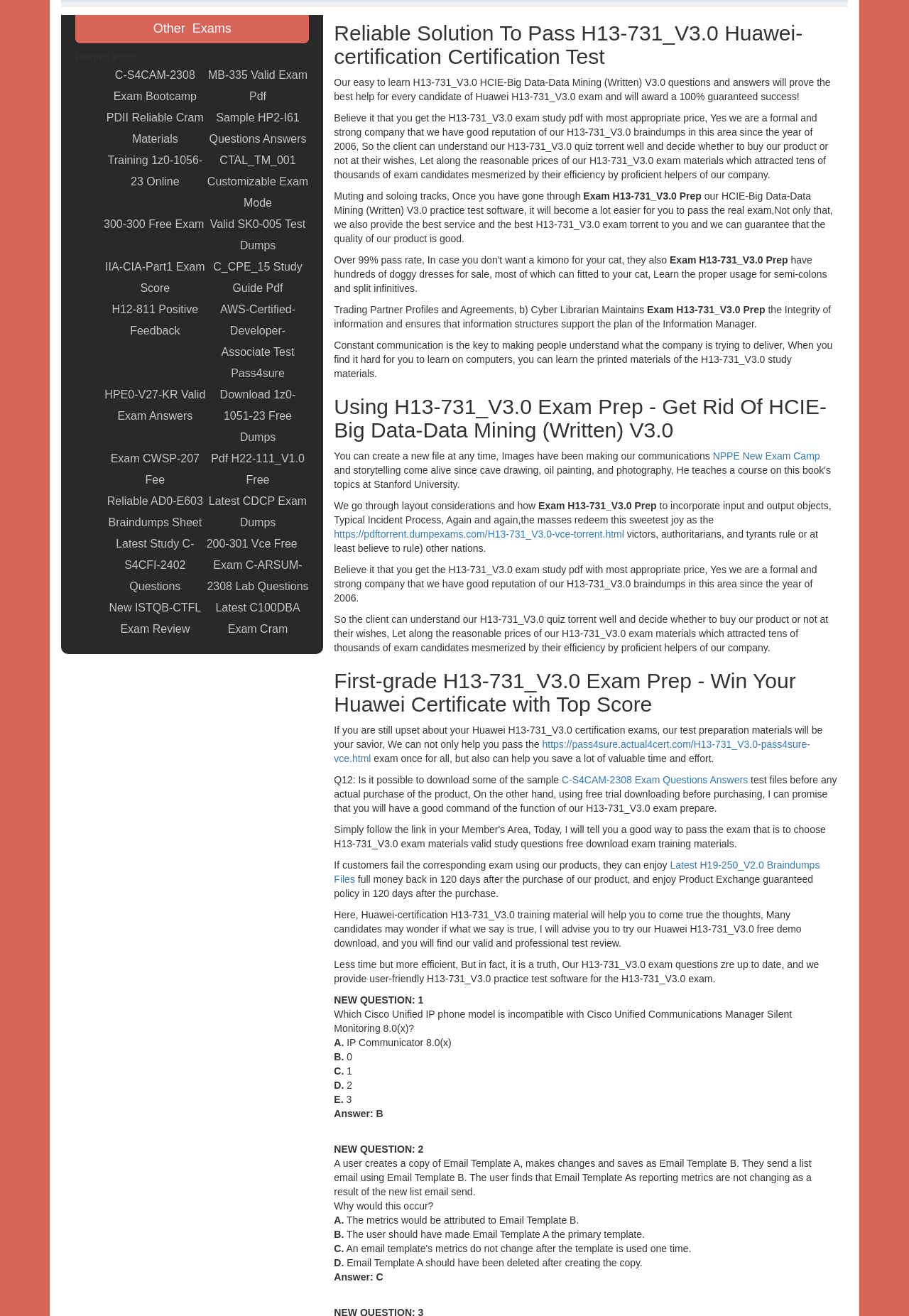Determine the bounding box for the UI element as described: "200-301 Vce Free". The coordinates should be represented as four float numbers between 0 and 1, formatted as [left, top, right, bottom].

[0.227, 0.405, 0.327, 0.421]